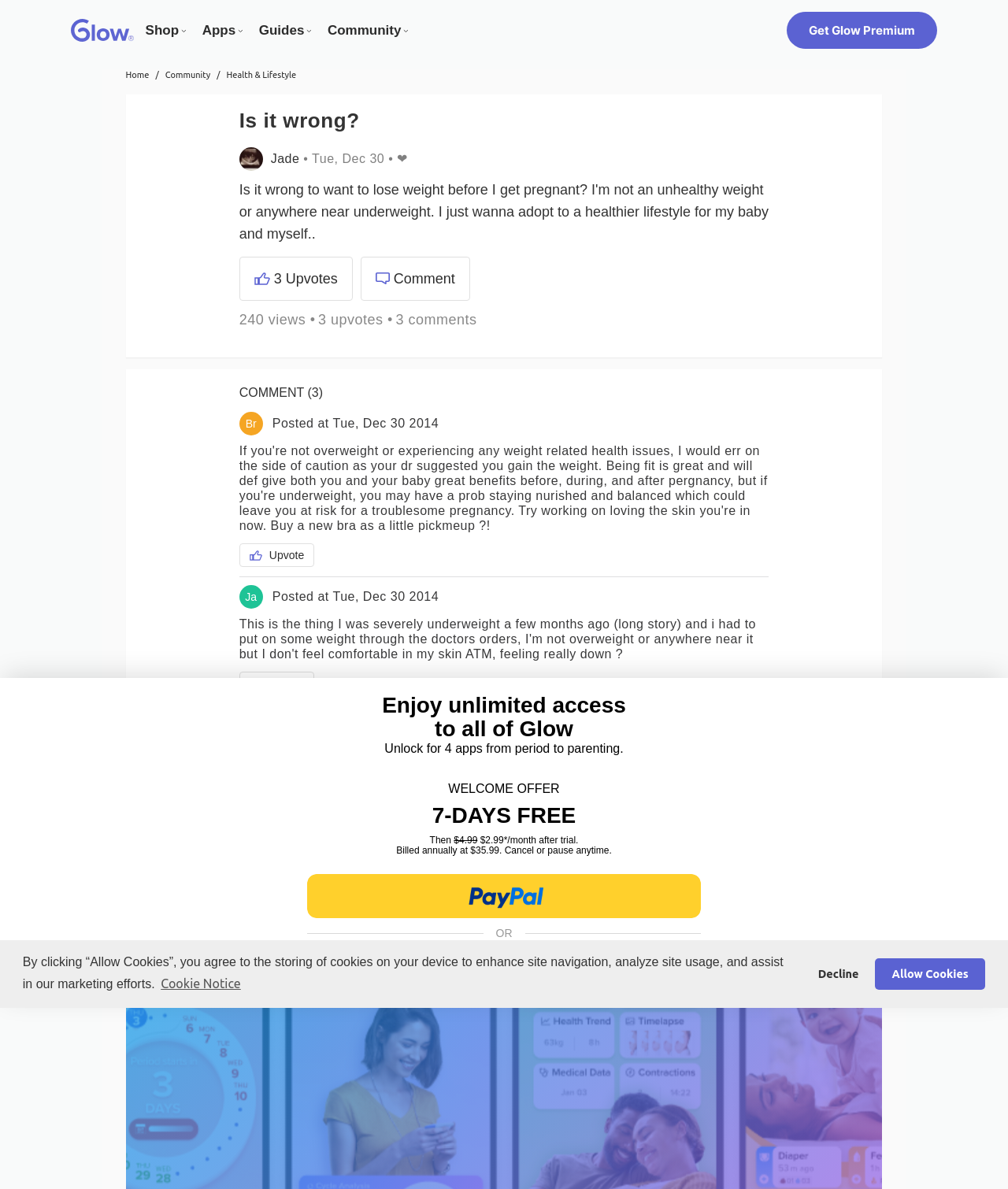Please predict the bounding box coordinates of the element's region where a click is necessary to complete the following instruction: "Click on the 'Shop' link". The coordinates should be represented by four float numbers between 0 and 1, i.e., [left, top, right, bottom].

[0.144, 0.016, 0.177, 0.035]